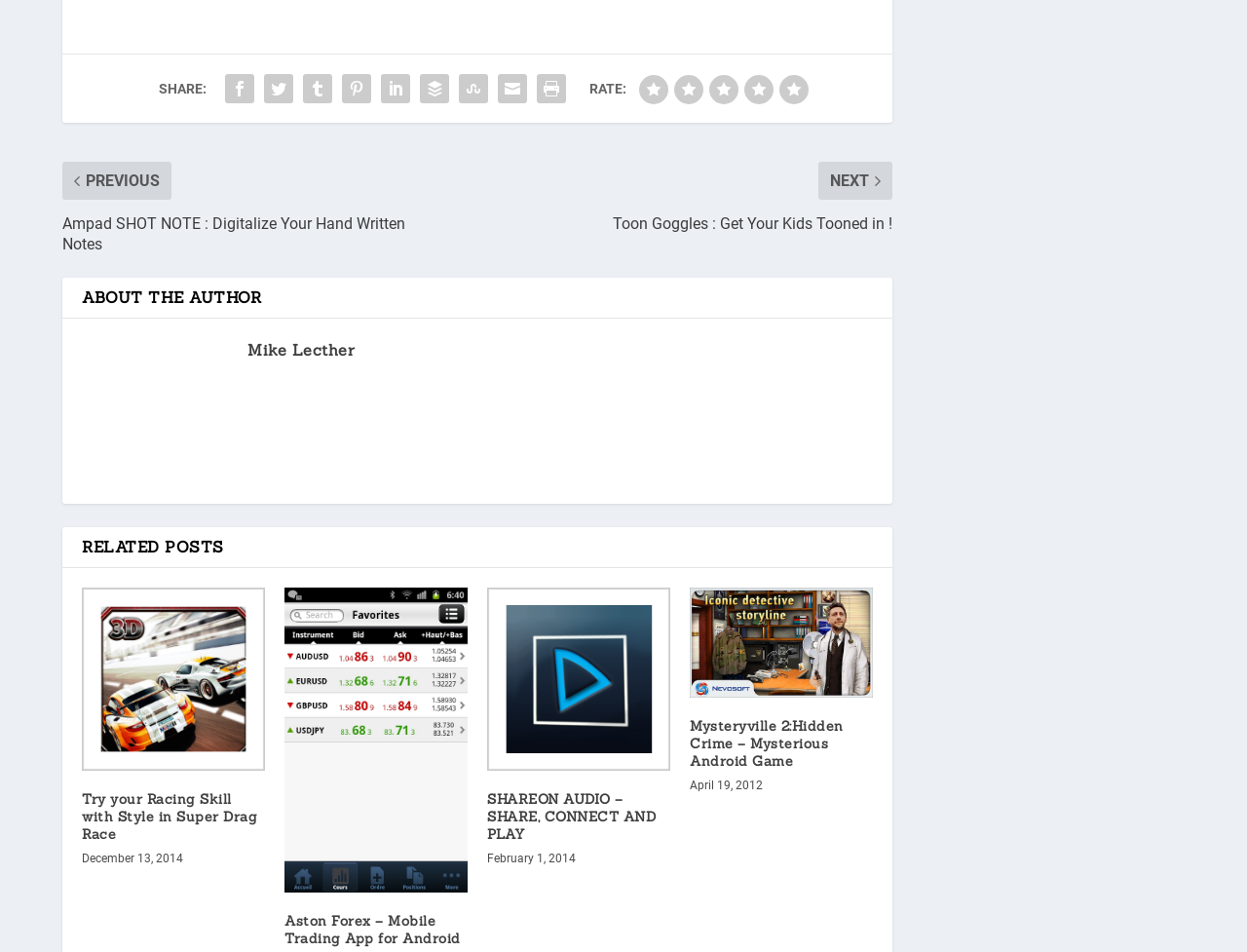Please respond to the question with a concise word or phrase:
Who is the author of the webpage?

Mike Lecther